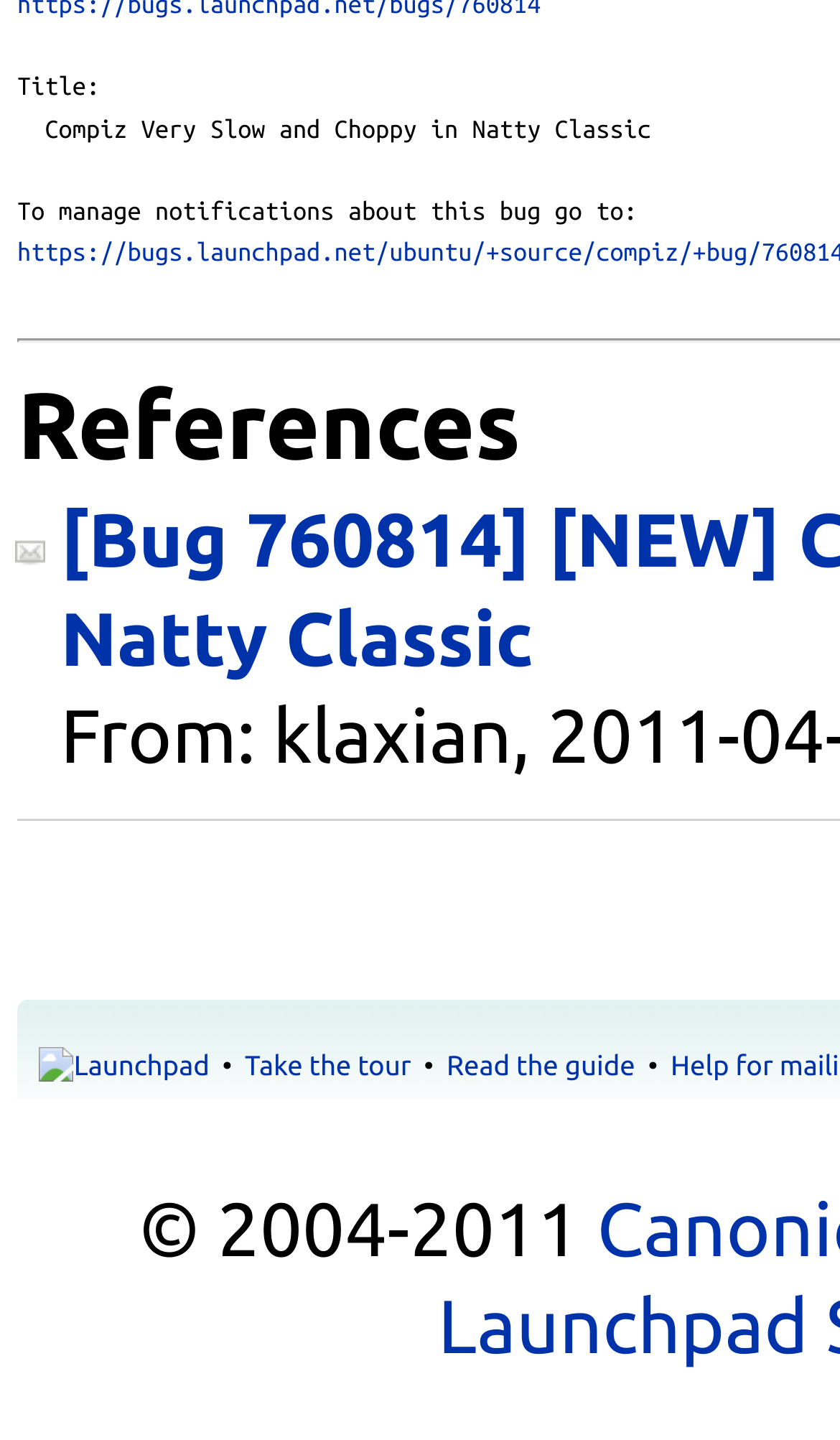What is the copyright year range?
Answer with a single word or short phrase according to what you see in the image.

2004-2011